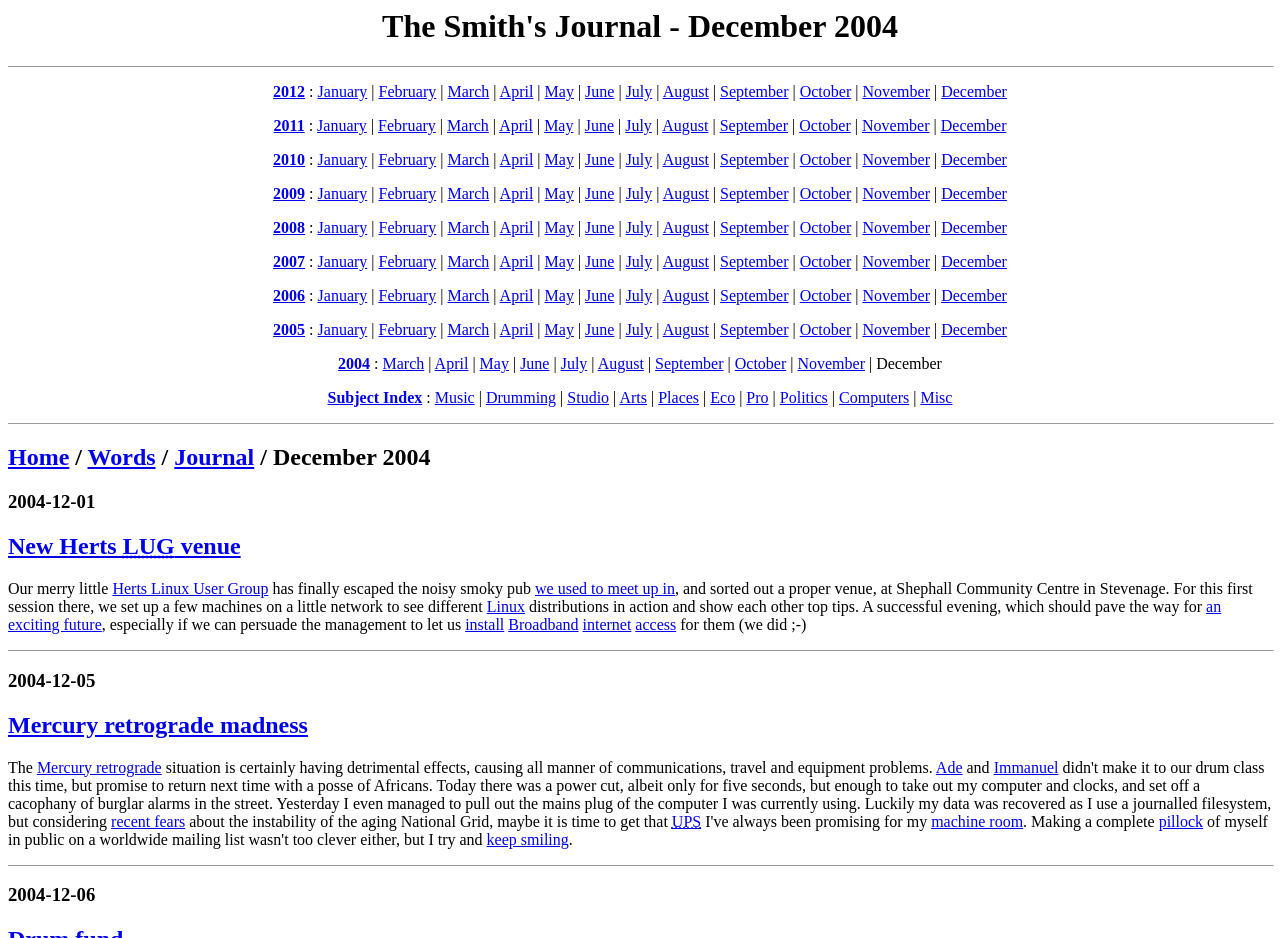Find the bounding box coordinates of the element's region that should be clicked in order to follow the given instruction: "Click 2012". The coordinates should consist of four float numbers between 0 and 1, i.e., [left, top, right, bottom].

[0.213, 0.089, 0.238, 0.107]